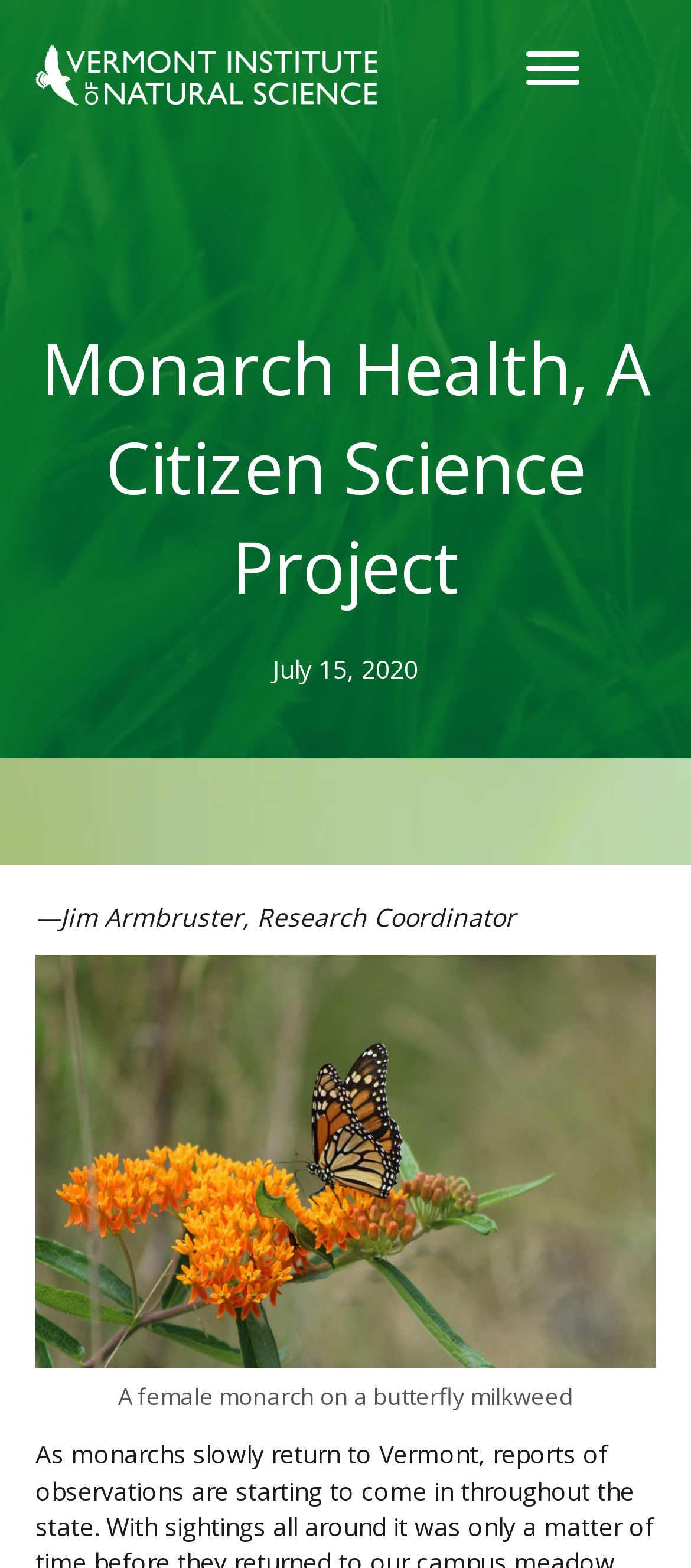Elaborate on the information and visuals displayed on the webpage.

The webpage is about Monarch Health, a citizen science project, and it appears to be a blog post. At the top left, there is a link, and to the right of it, a "Menu" button. Below these elements, the title "Monarch Health, A Citizen Science Project" is prominently displayed. 

On the left side, there is a date "July 15, 2020" and below it, a text "—Jim Armbruster, Research Coordinator" which seems to be the author or contributor of the post. 

The main content of the page is an image of a female monarch on a butterfly milkweed, which takes up most of the page. The image is accompanied by a figure caption with the same description. 

The webpage also seems to be discussing the return of monarchs to Vermont, with reports of observations coming in throughout the state, as hinted by the meta description. However, this information is not explicitly mentioned on the page.